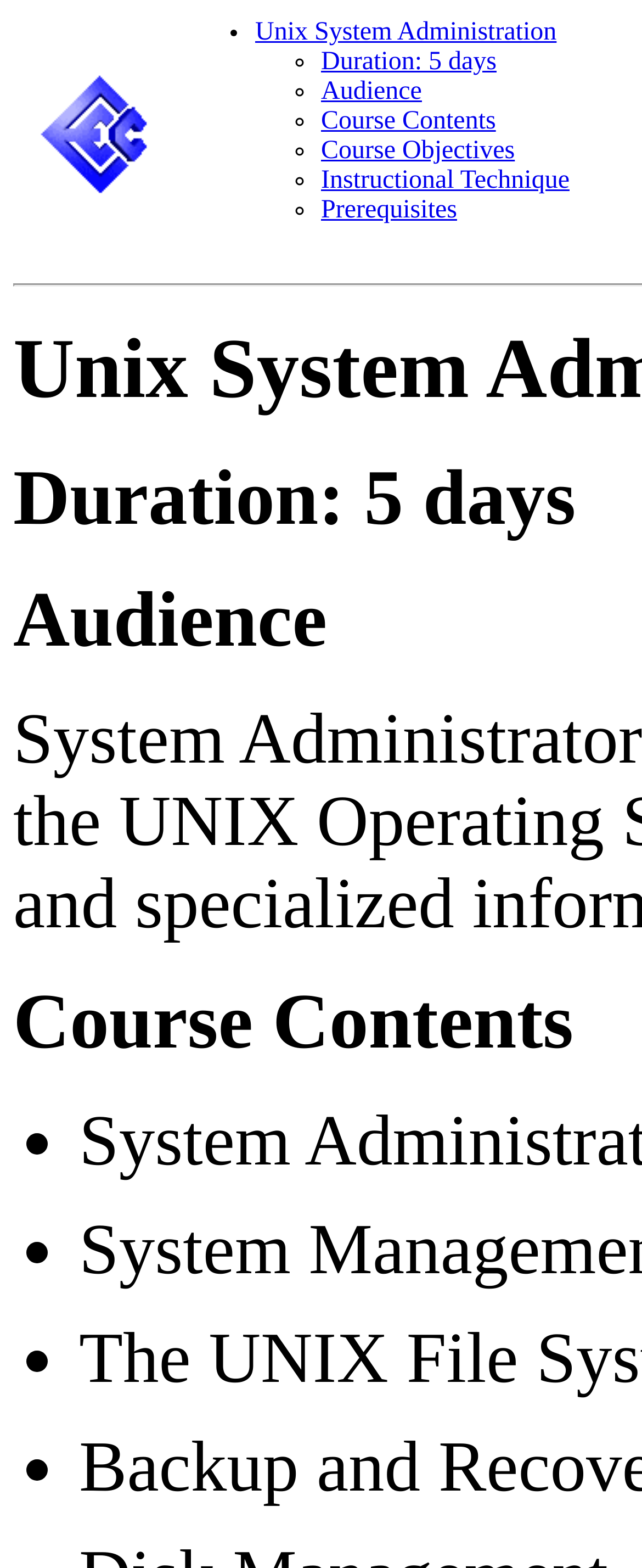How many links are in the course information section?
Using the image as a reference, give a one-word or short phrase answer.

6